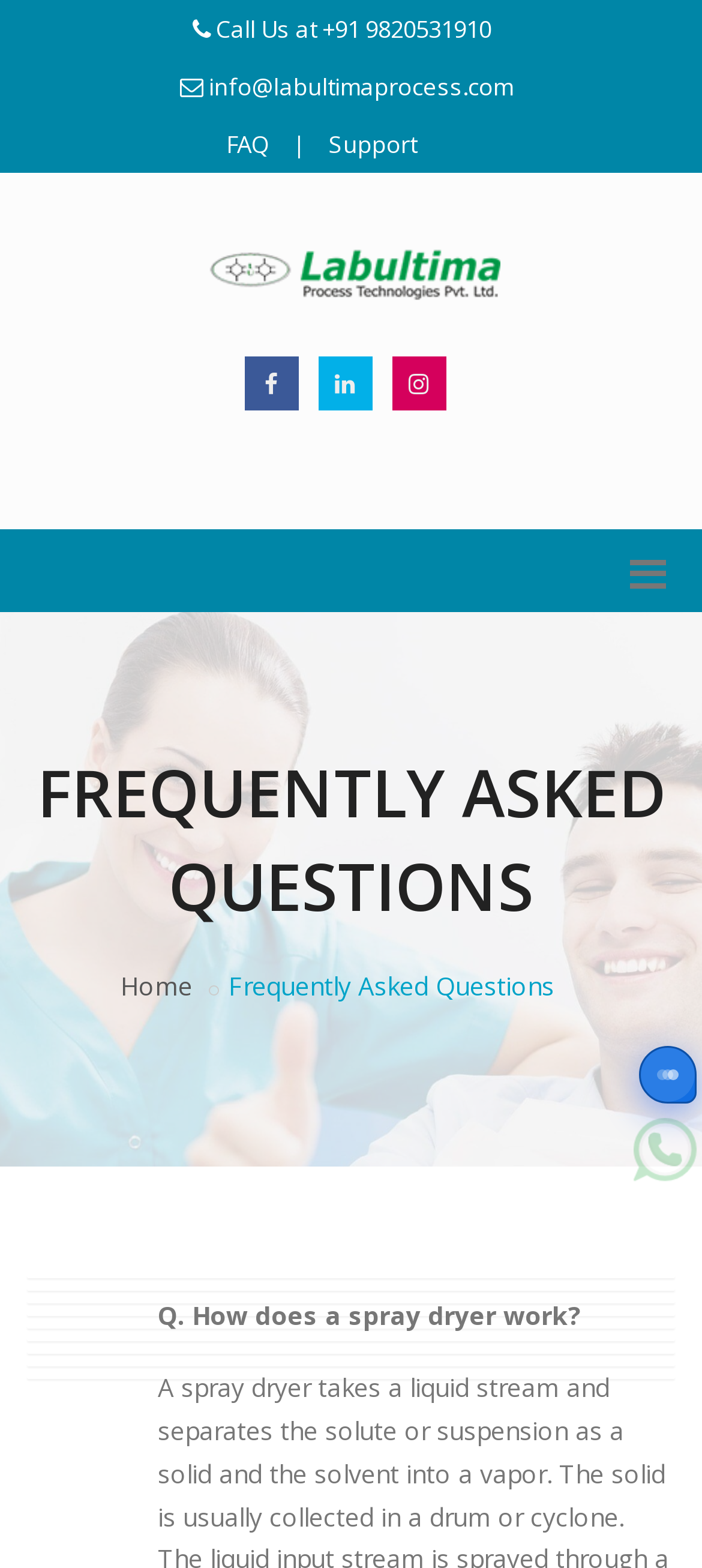What is the first FAQ question?
Kindly offer a detailed explanation using the data available in the image.

I found the first FAQ question by looking at the section with the heading 'FREQUENTLY ASKED QUESTIONS', and the first question is 'Q. How does a spray dryer work?'.